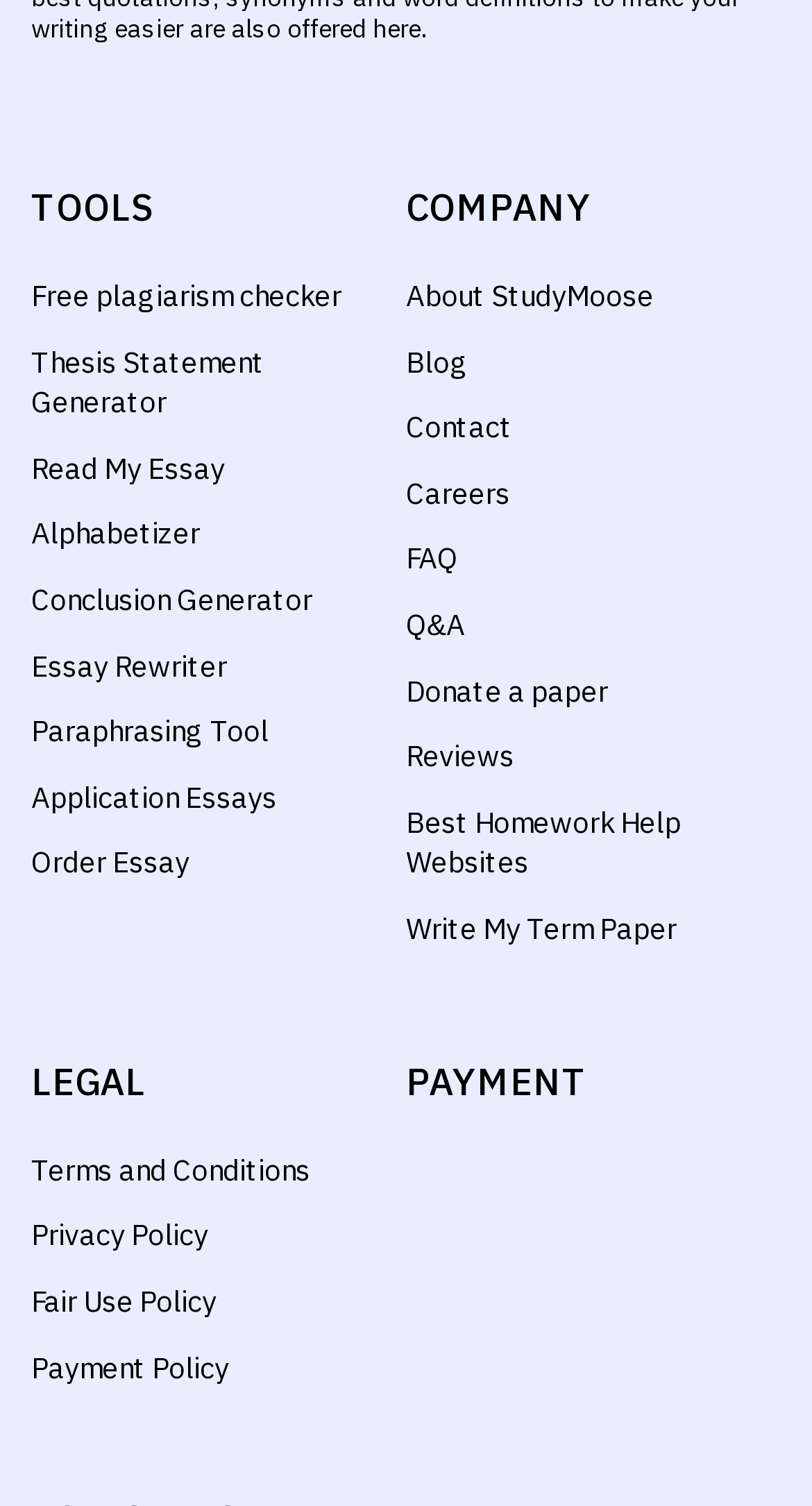What is the purpose of the 'Donate a paper' link?
Analyze the screenshot and provide a detailed answer to the question.

The 'Donate a paper' link under the 'COMPANY' category suggests that users can donate a paper to the website, possibly for others to access or use as a resource.